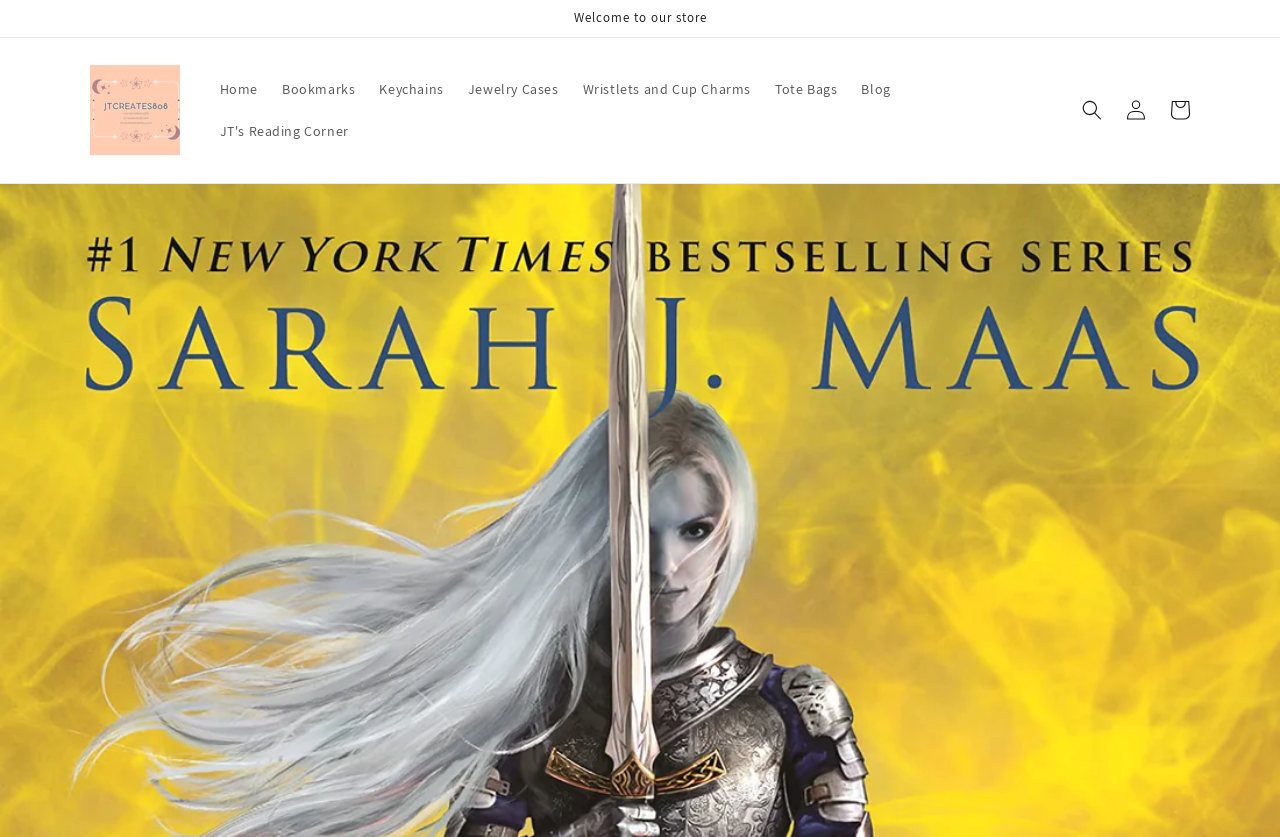How many links are in the navigation menu?
Answer the question with as much detail as you can, using the image as a reference.

The navigation menu is located at the top of the webpage and contains links to 'Home', 'Bookmarks', 'Keychains', 'Jewelry Cases', 'Wristlets and Cup Charms', 'Tote Bags', and 'Blog'. Therefore, there are 7 links in the navigation menu.